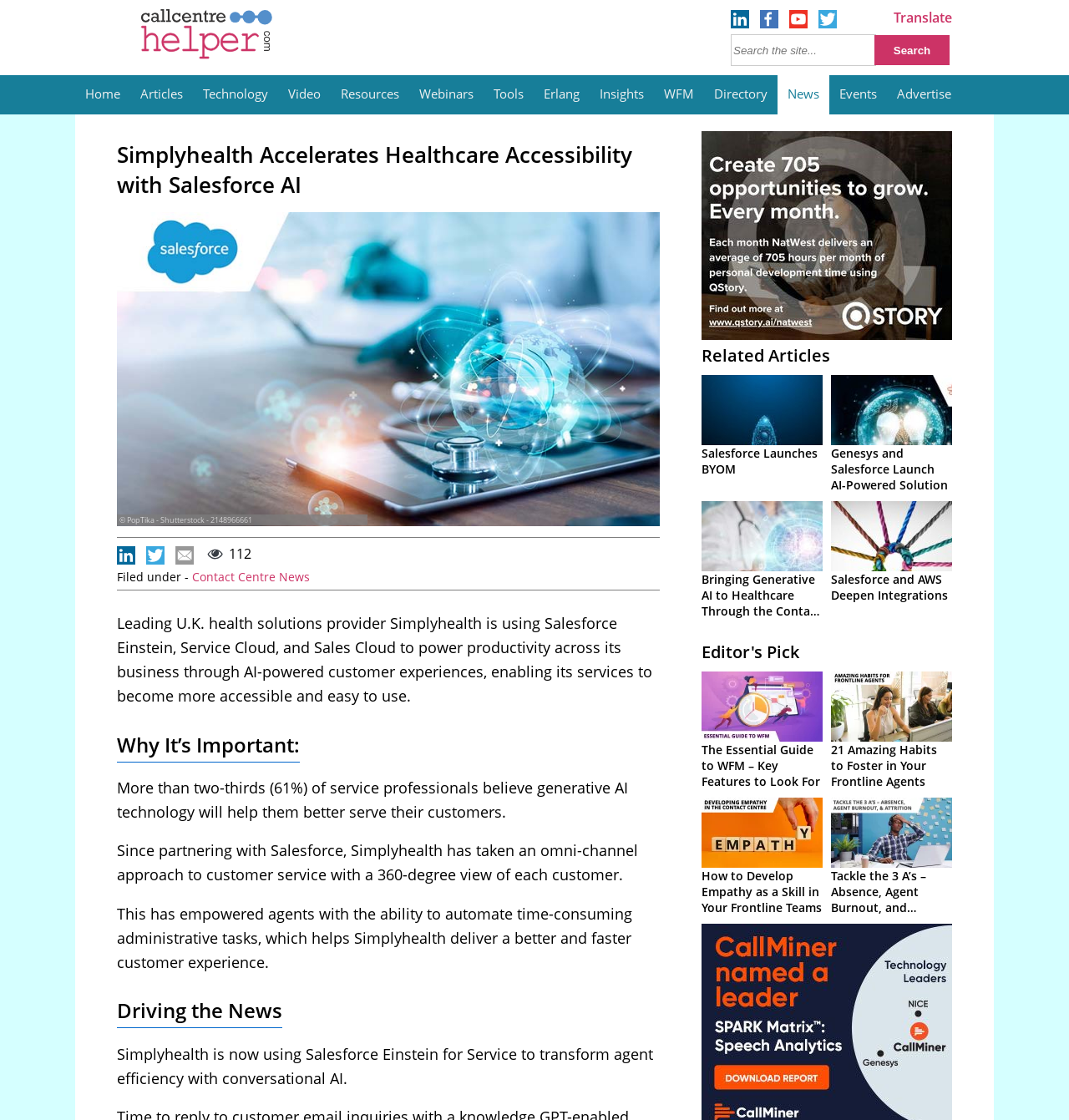Please identify the bounding box coordinates of the region to click in order to complete the task: "Click the 'Home' button". The coordinates must be four float numbers between 0 and 1, specified as [left, top, right, bottom].

[0.07, 0.067, 0.122, 0.1]